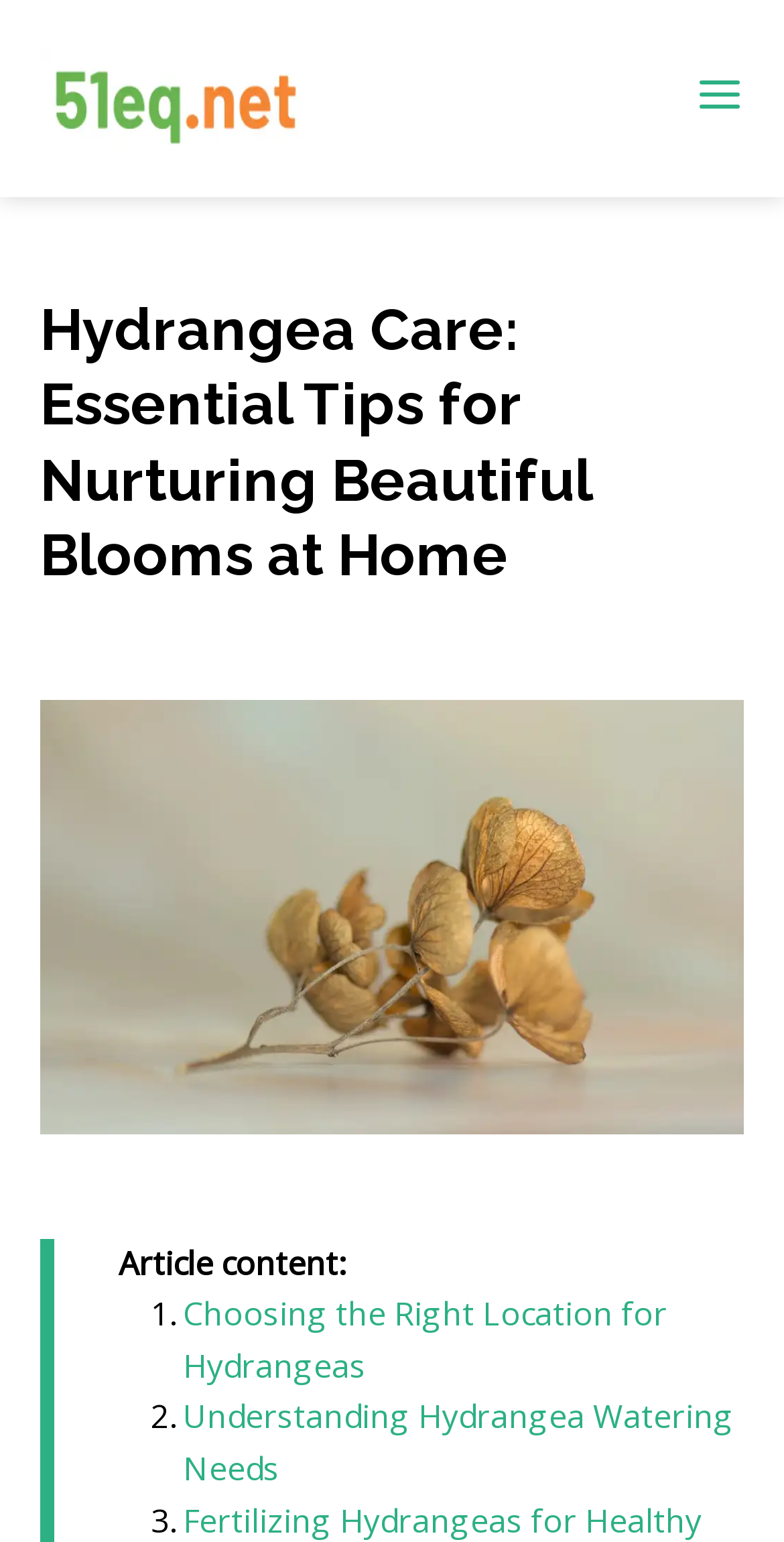Analyze and describe the webpage in a detailed narrative.

The webpage is about hydrangea care, with a focus on nurturing beautiful blooms at home. At the top left, there is a link to "51eq.net" accompanied by a small image. On the top right, there is a button with an image. Below these elements, the main title "Hydrangea Care: Essential Tips for Nurturing Beautiful Blooms at Home" is prominently displayed.

Below the title, there is a large image related to hydrangea care. The article content is divided into sections, with a heading "Article content:" separating the introduction from the main content. The main content is presented as a list, with each item marked by a numbered list marker (1., 2., etc.). The first item is a link to an article about "Choosing the Right Location for Hydrangeas", and the second item is a link to an article about "Understanding Hydrangea Watering Needs". These links are positioned below each other, with the second link located near the bottom of the page.